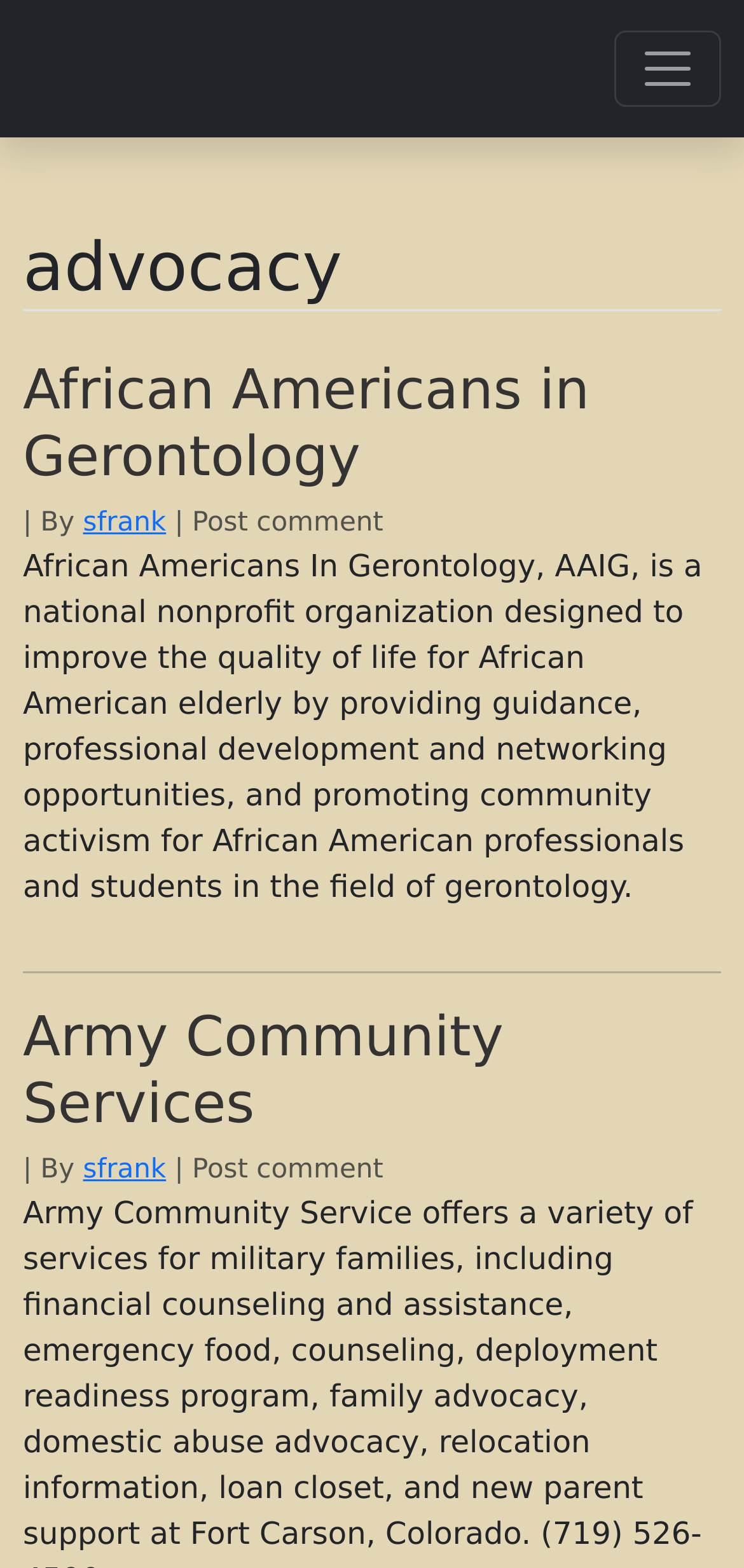Determine the bounding box coordinates for the HTML element described here: "aria-label="Toggle navigation"".

[0.826, 0.019, 0.969, 0.068]